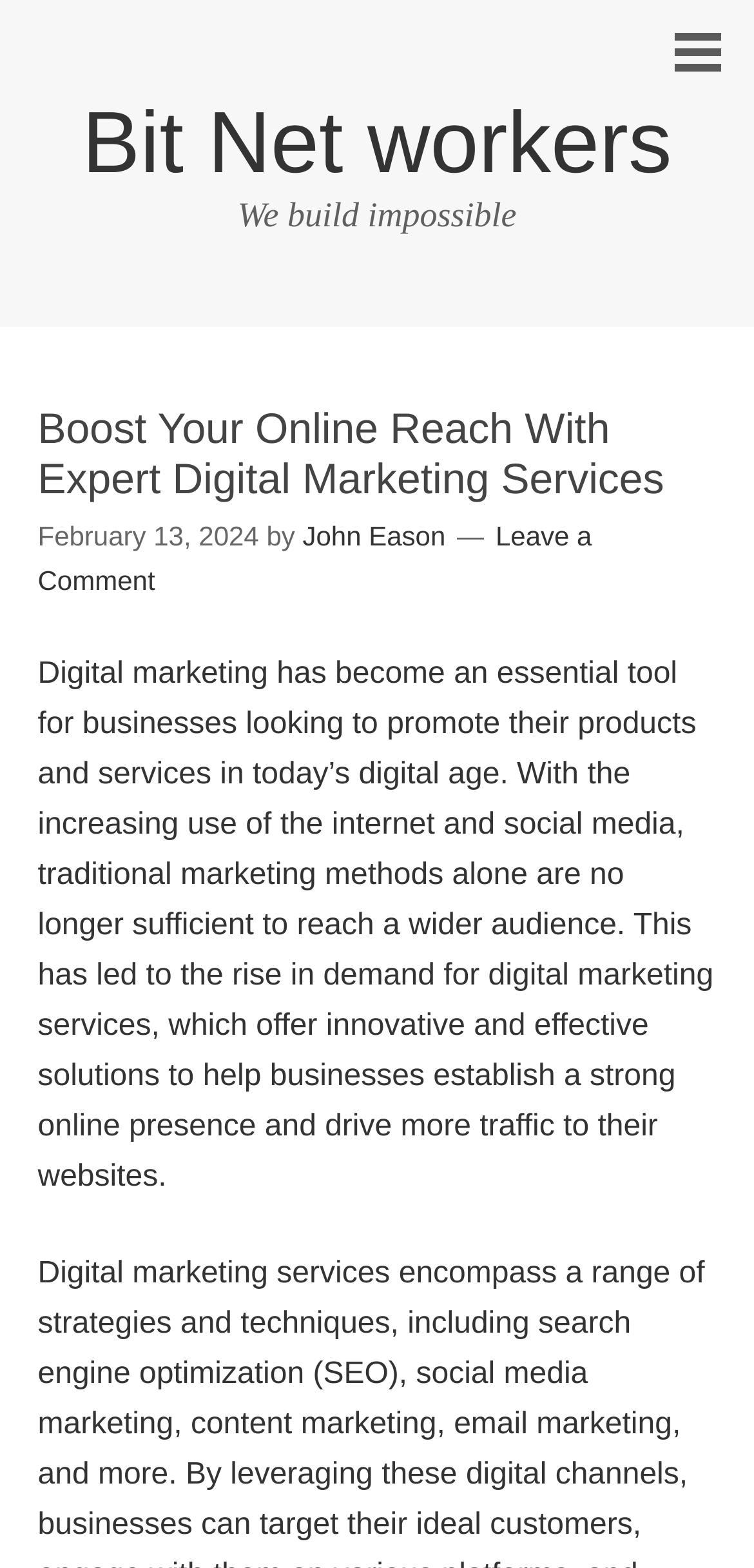Give a one-word or short phrase answer to the question: 
What is the theme of the article?

digital marketing